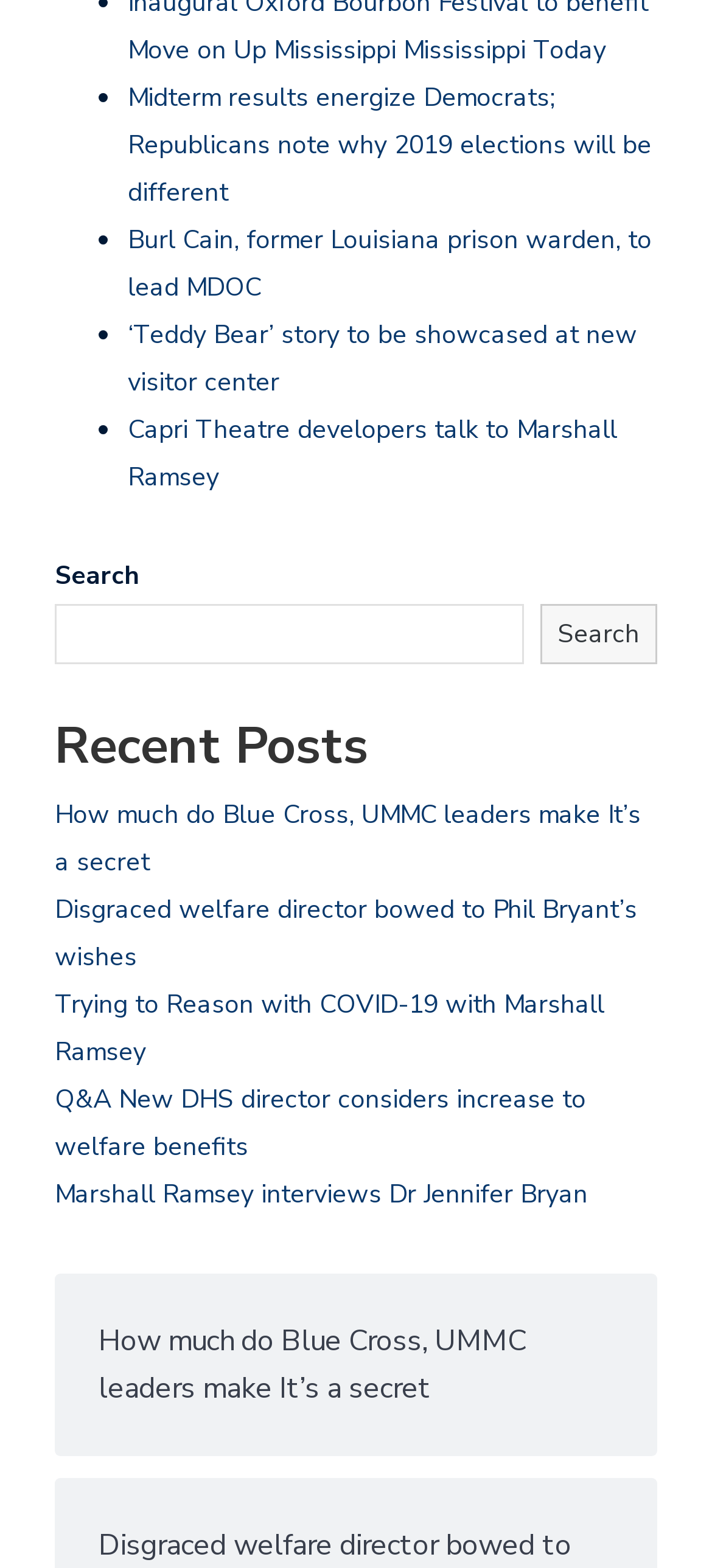Please find the bounding box for the UI component described as follows: "parent_node: Search name="s"".

[0.077, 0.385, 0.735, 0.424]